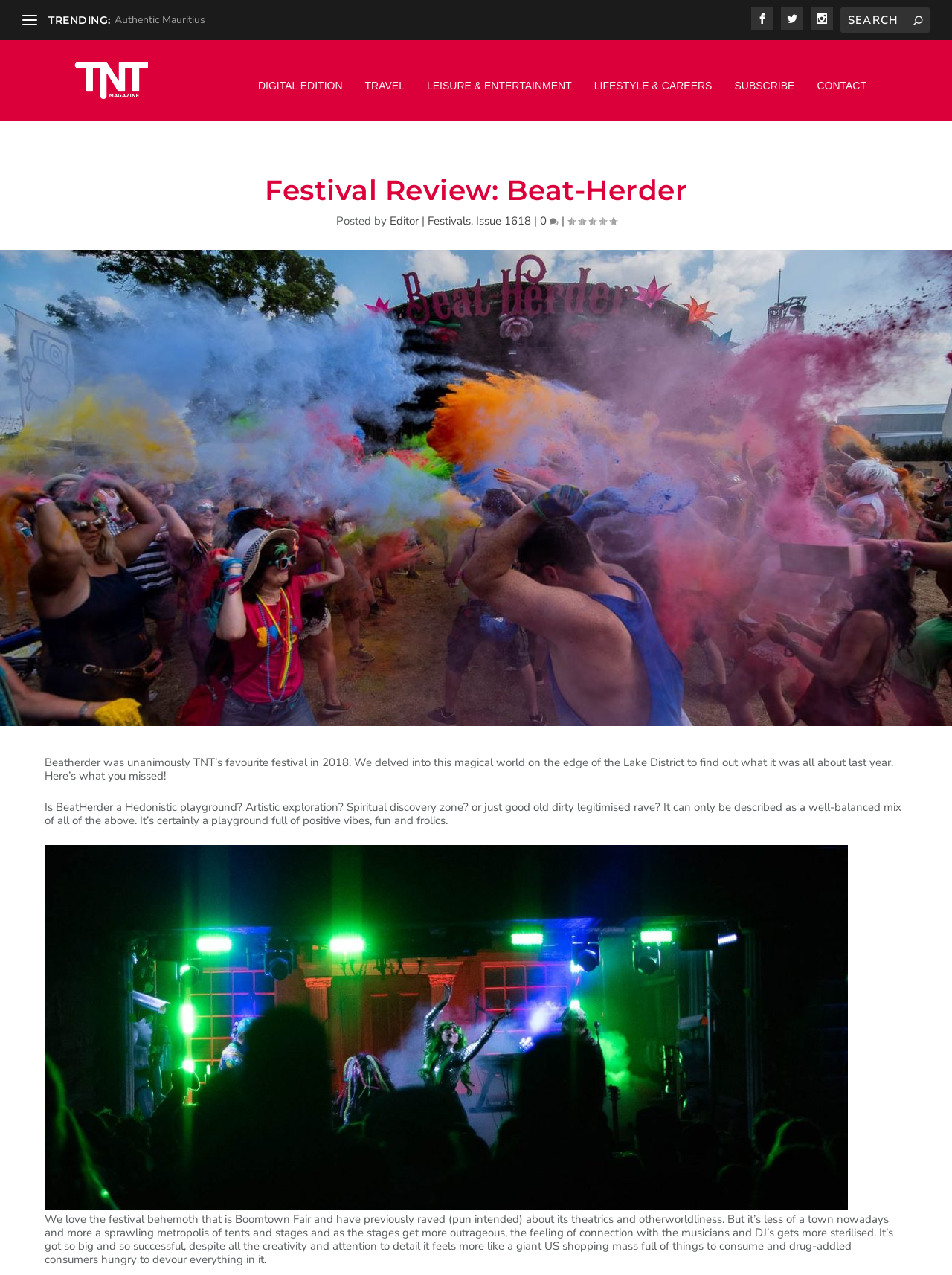How many comments does the review have?
Can you give a detailed and elaborate answer to the question?

I found the answer by looking at the generic element 'comment count' which displays the number of comments, and it shows 0.